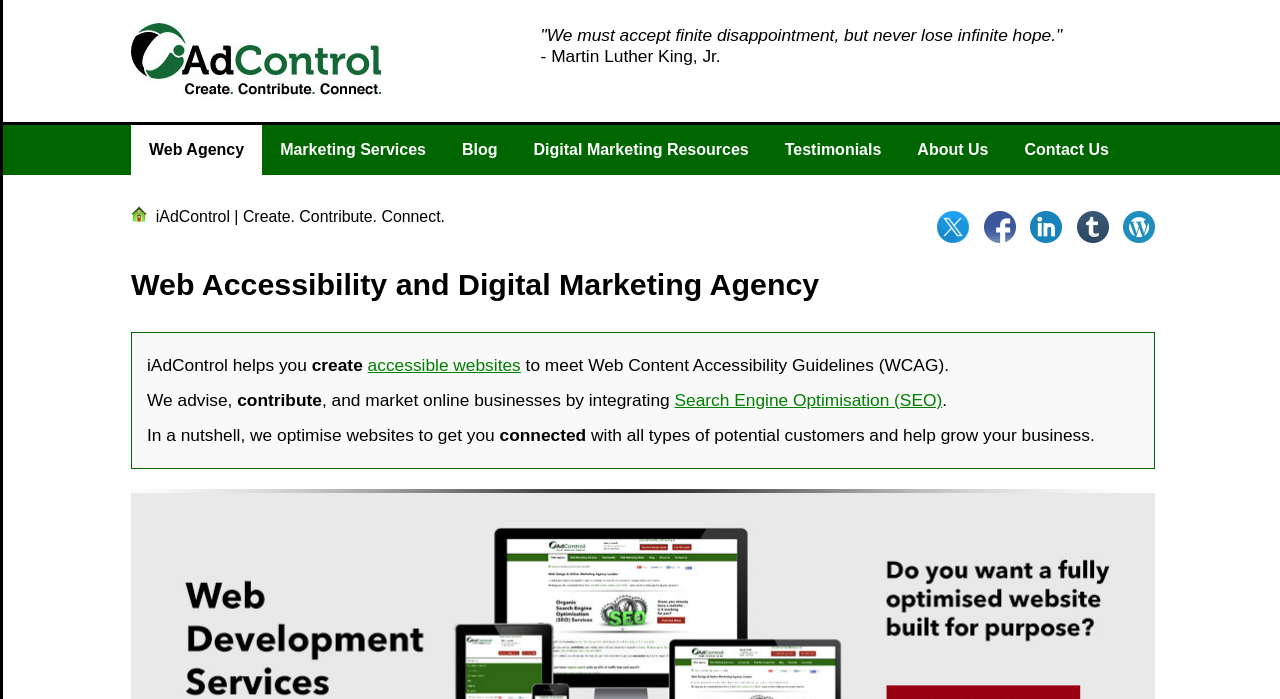What social media platforms does the agency have?
Look at the image and answer with only one word or phrase.

Twitter, Facebook, LinkedIn, Tumblr, WordPress